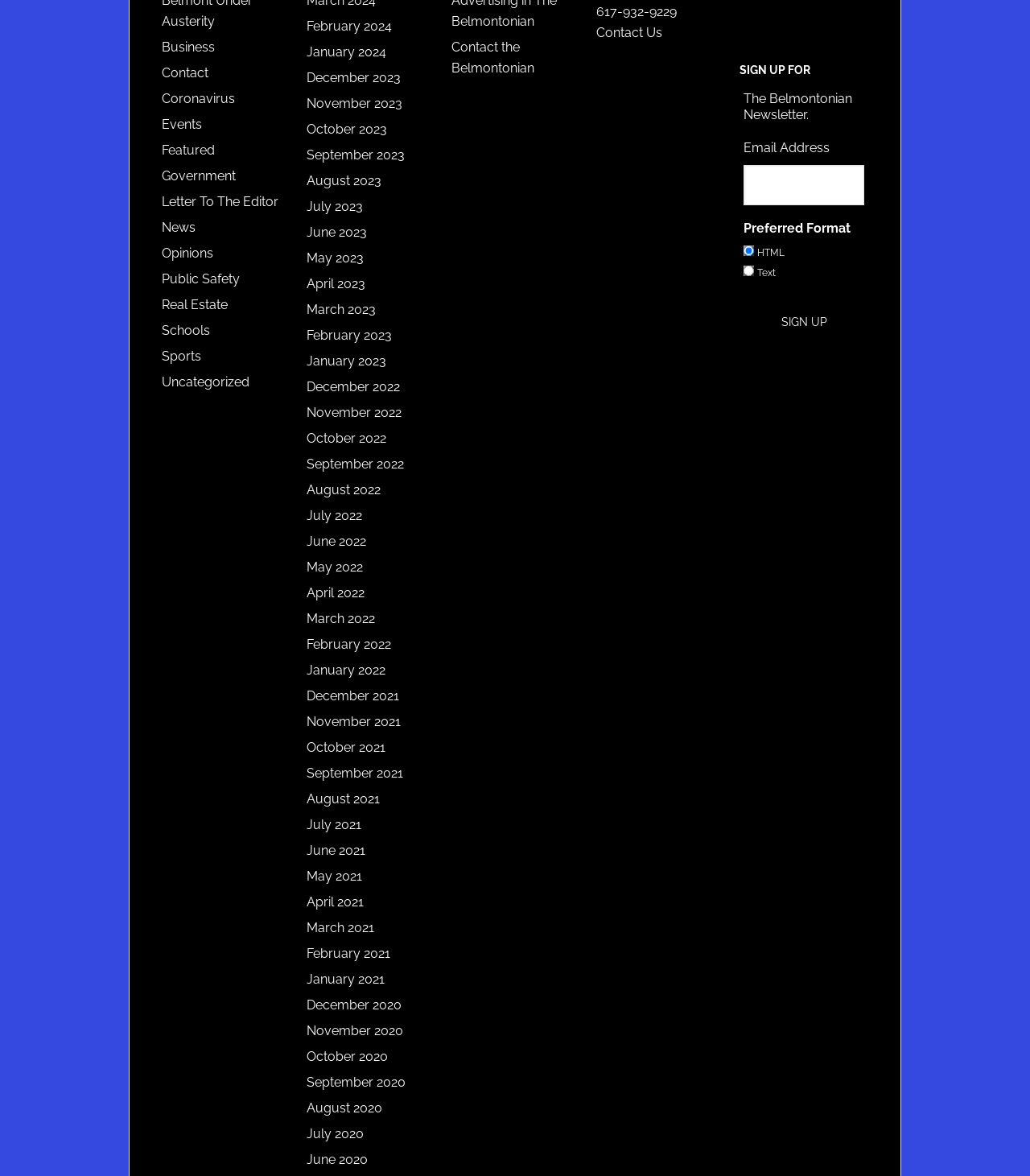Determine the bounding box coordinates of the element's region needed to click to follow the instruction: "Click on Sign Up". Provide these coordinates as four float numbers between 0 and 1, formatted as [left, top, right, bottom].

[0.734, 0.258, 0.827, 0.289]